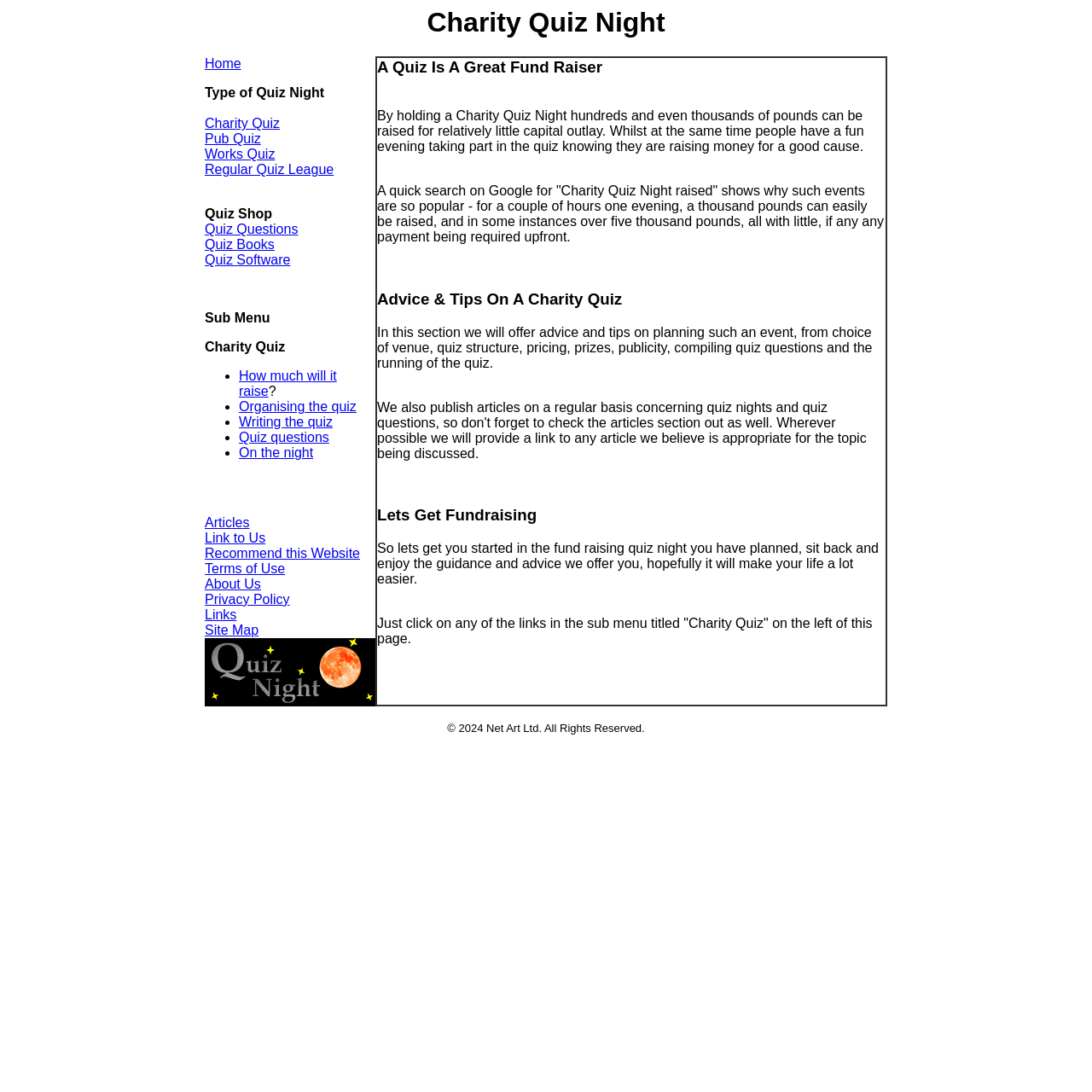What is the benefit of checking the articles section on this website?
Provide a fully detailed and comprehensive answer to the question.

The webpage suggests checking the articles section to access additional guidance and advice on planning a Charity Quiz Night, as articles are published on a regular basis concerning quiz nights and quiz questions.